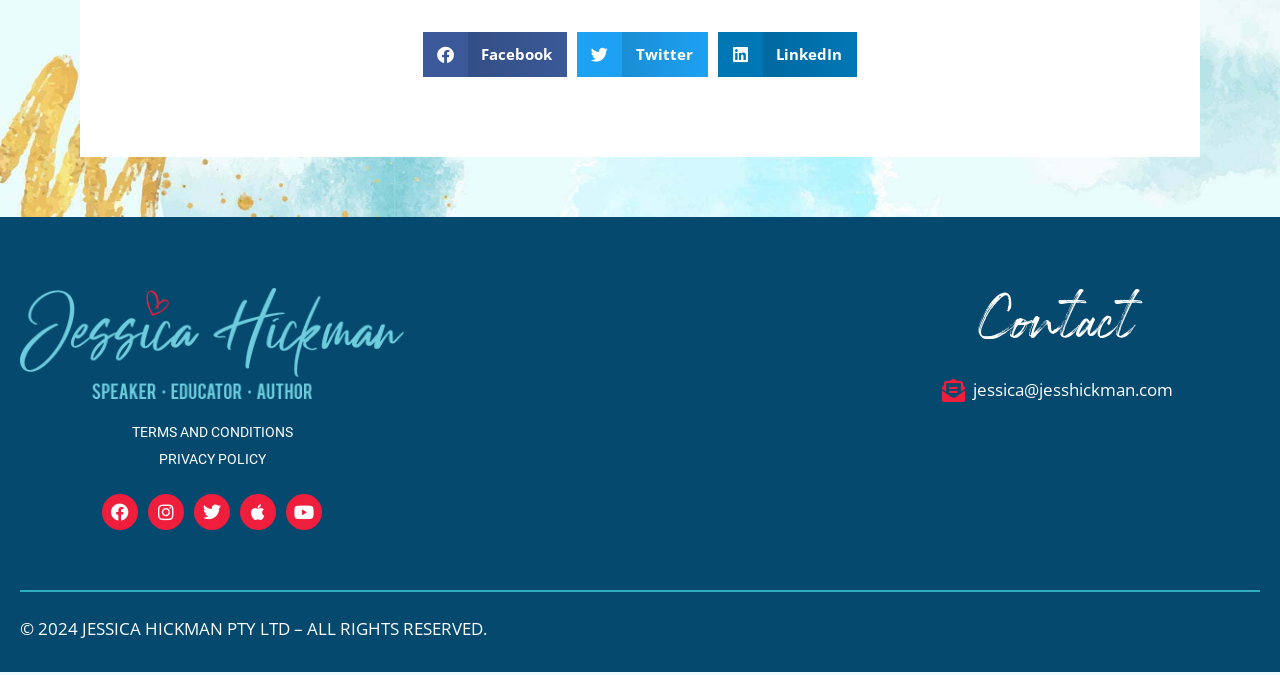Please identify the bounding box coordinates of the element that needs to be clicked to execute the following command: "View terms and conditions". Provide the bounding box using four float numbers between 0 and 1, formatted as [left, top, right, bottom].

[0.016, 0.621, 0.316, 0.661]